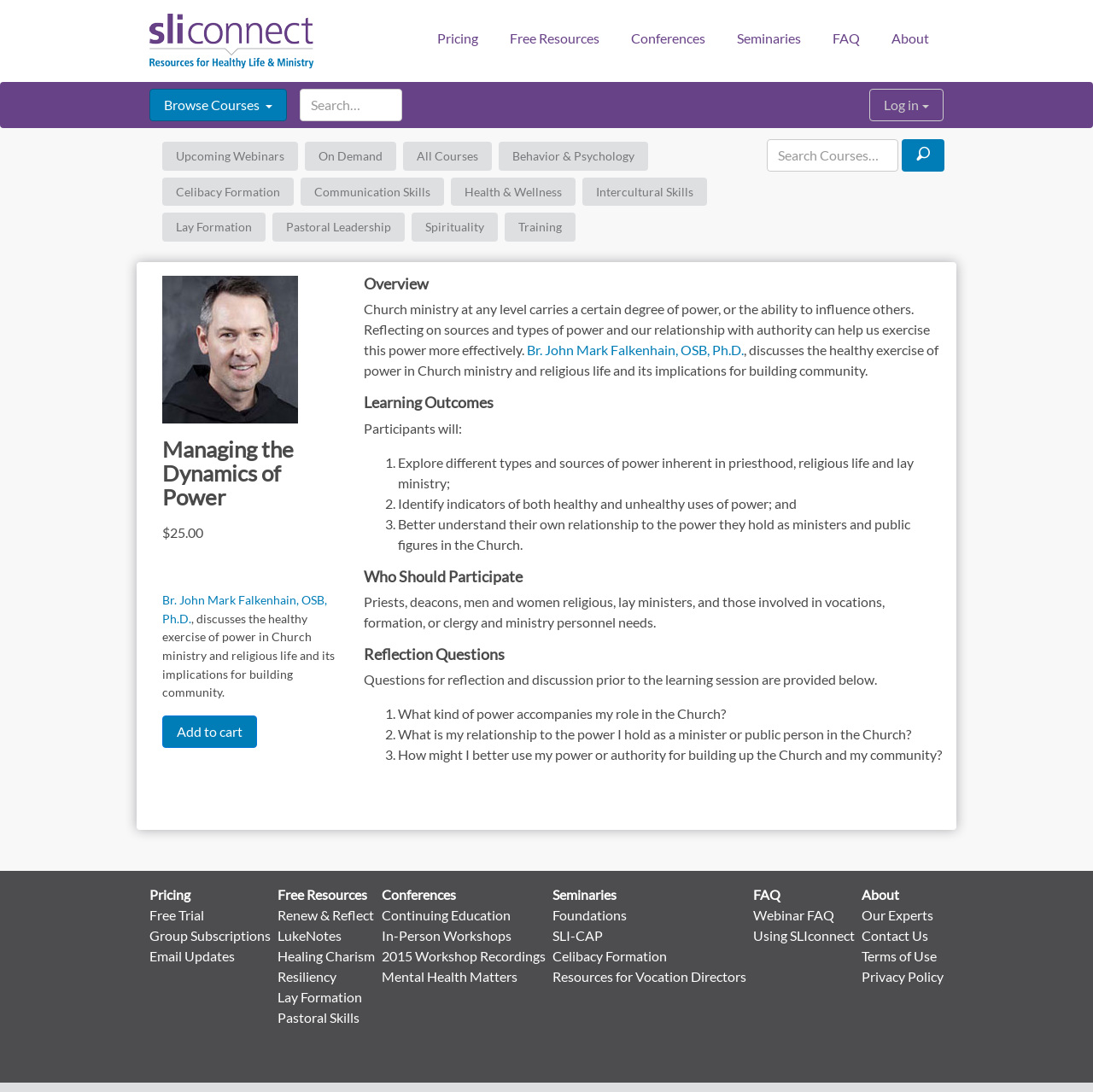Find the bounding box coordinates for the element that must be clicked to complete the instruction: "Click on 'CONTACT'". The coordinates should be four float numbers between 0 and 1, indicated as [left, top, right, bottom].

None